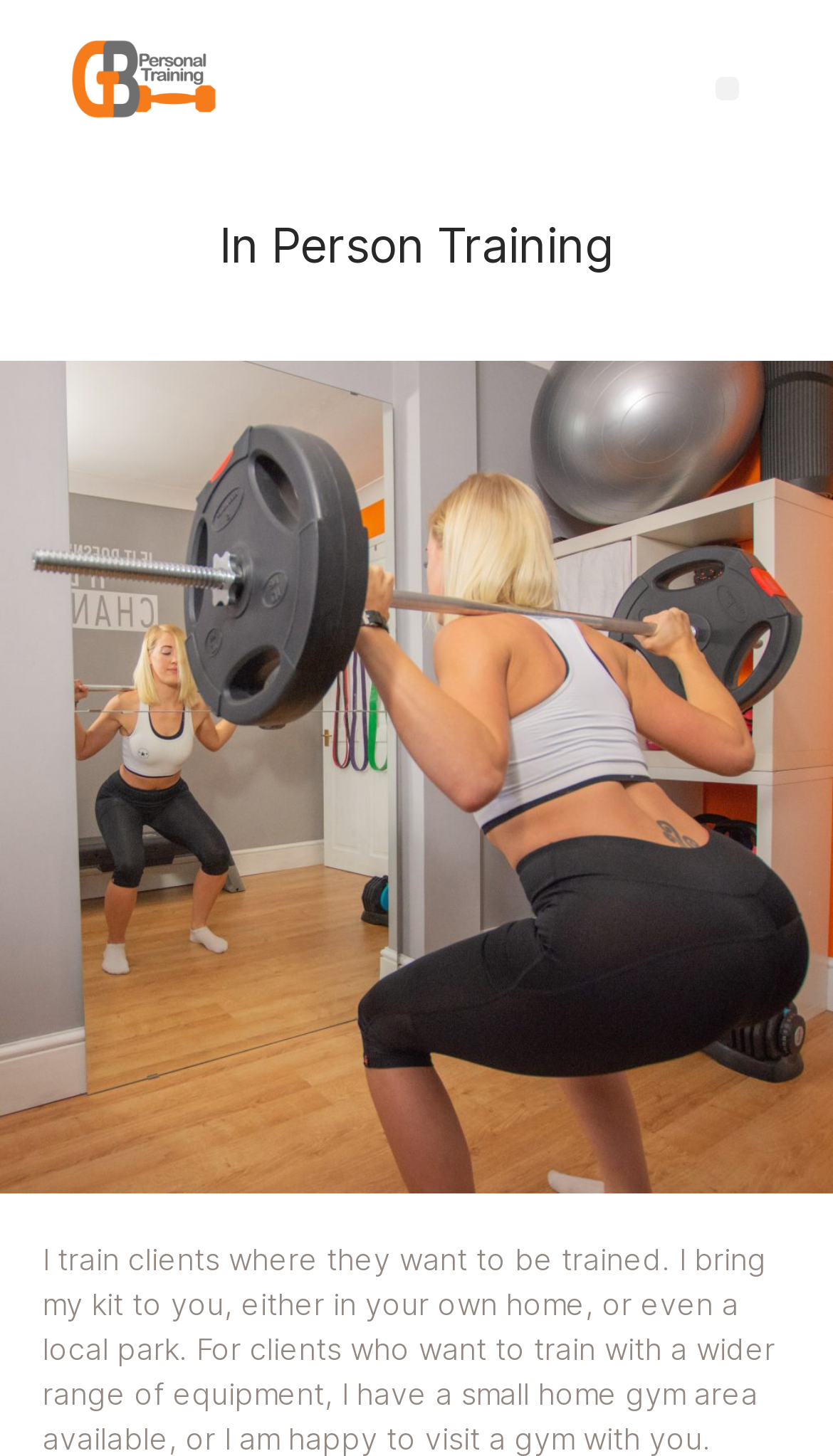Provide the bounding box for the UI element matching this description: "Menu".

[0.858, 0.052, 0.886, 0.068]